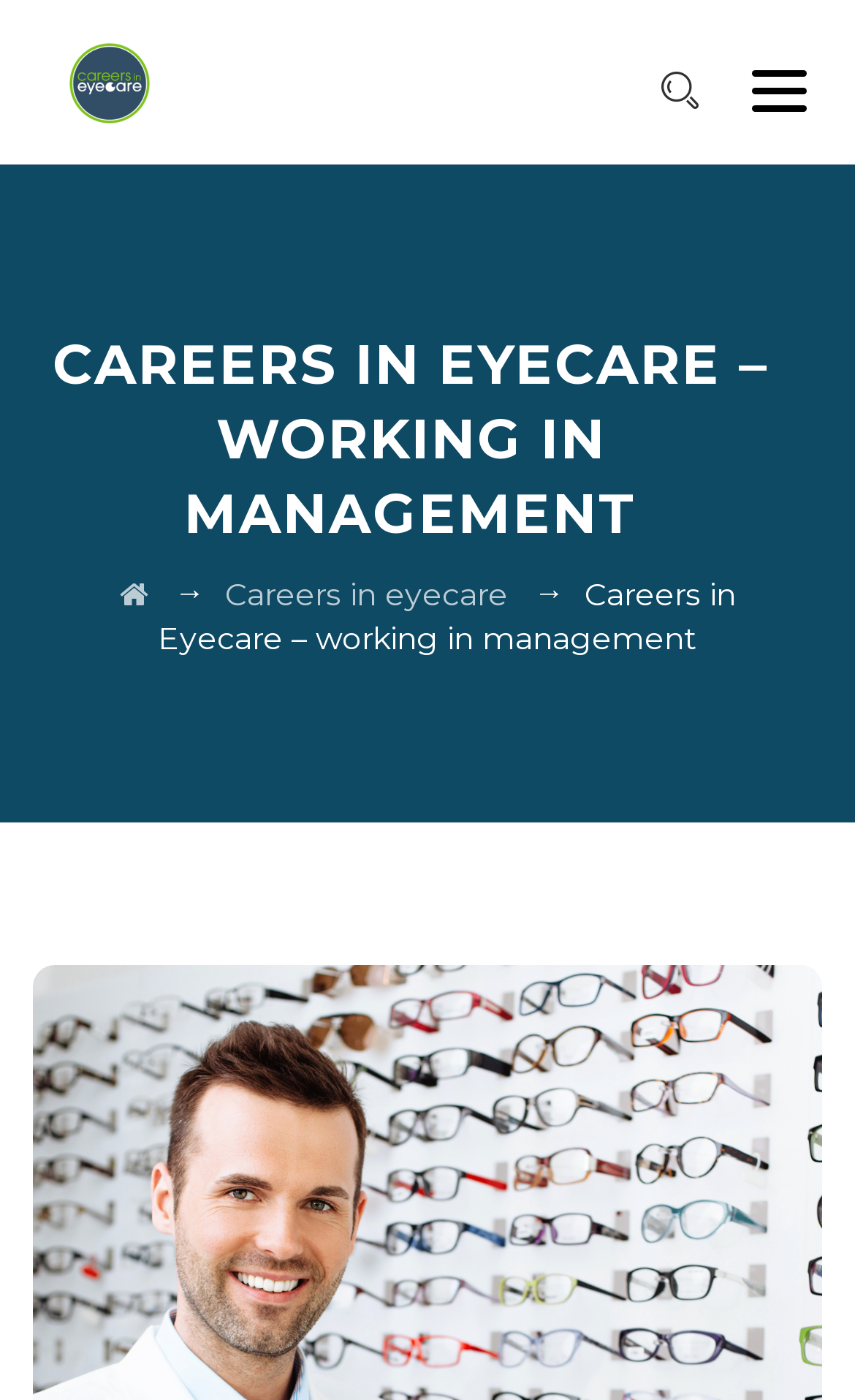Please determine the bounding box coordinates for the UI element described as: "Careers in eyecare".

[0.263, 0.41, 0.594, 0.439]